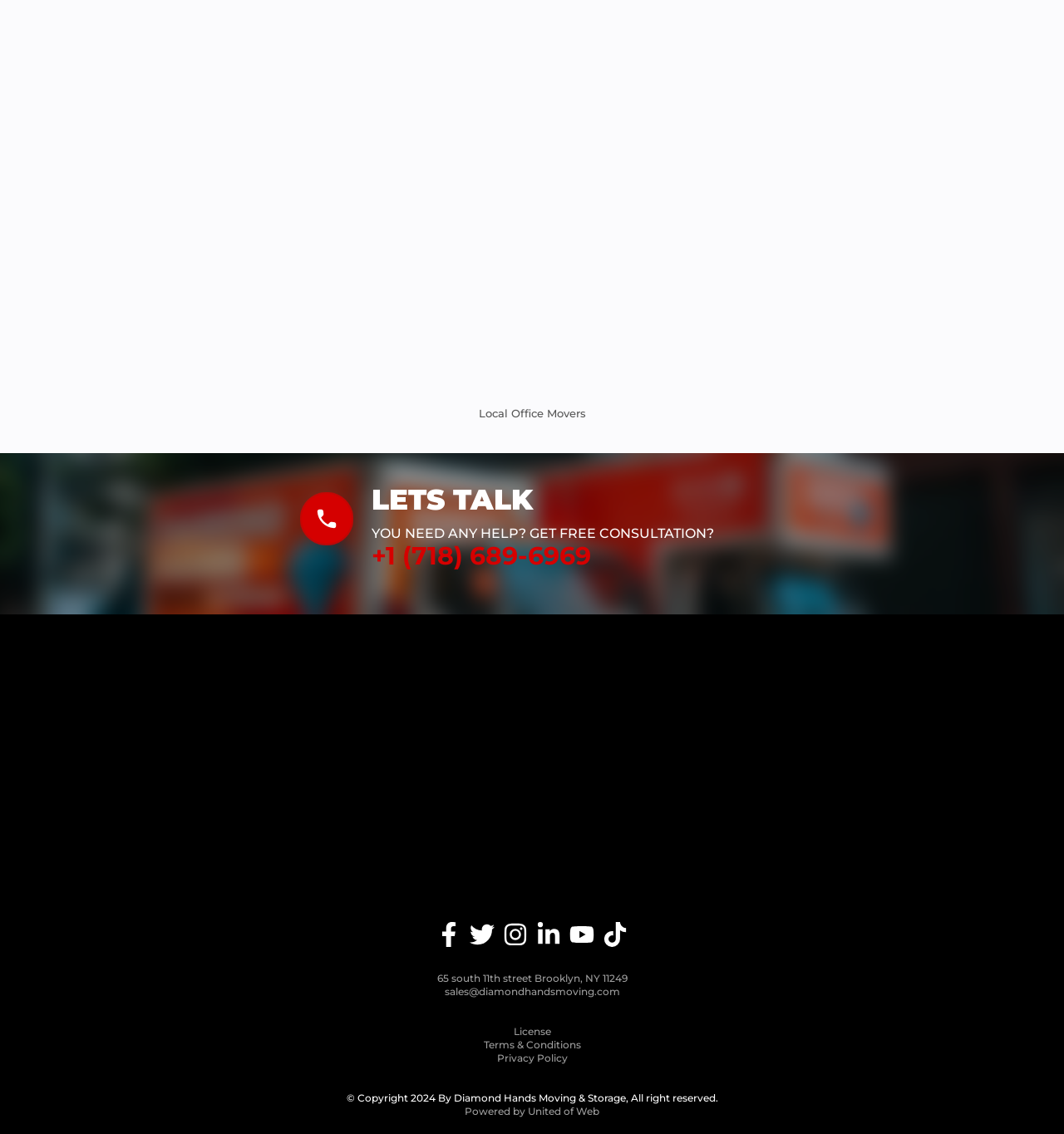Identify the bounding box for the element characterized by the following description: "Powered by United of Web".

[0.437, 0.972, 0.563, 0.986]